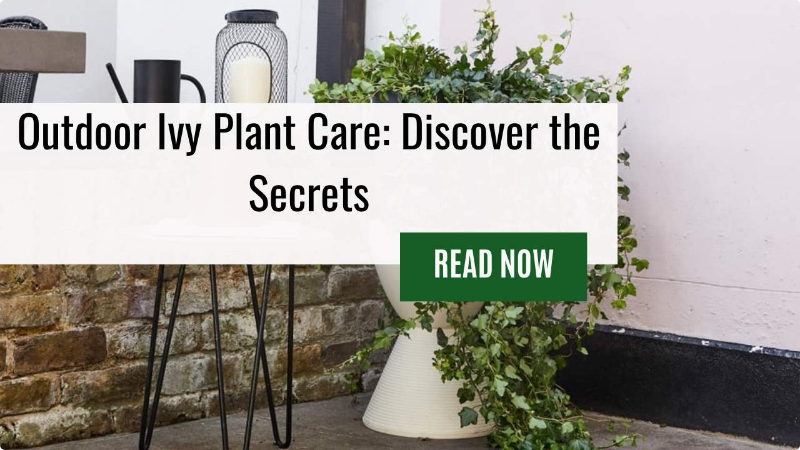What type of plant is overflowing from the ceramic pot?
Based on the image, provide your answer in one word or phrase.

Ivy